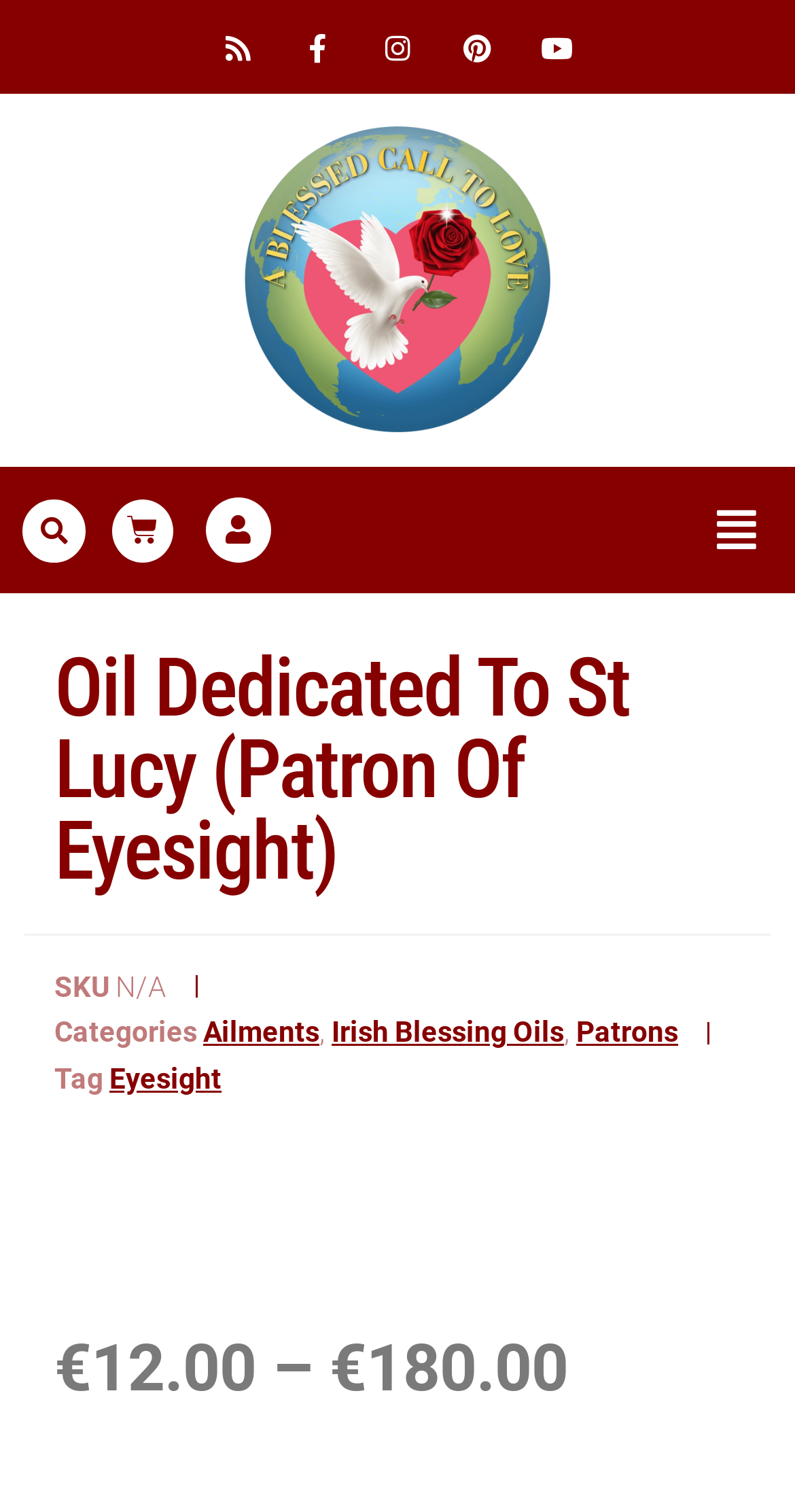Identify the bounding box coordinates of the element that should be clicked to fulfill this task: "Open the menu". The coordinates should be provided as four float numbers between 0 and 1, i.e., [left, top, right, bottom].

[0.882, 0.325, 0.97, 0.377]